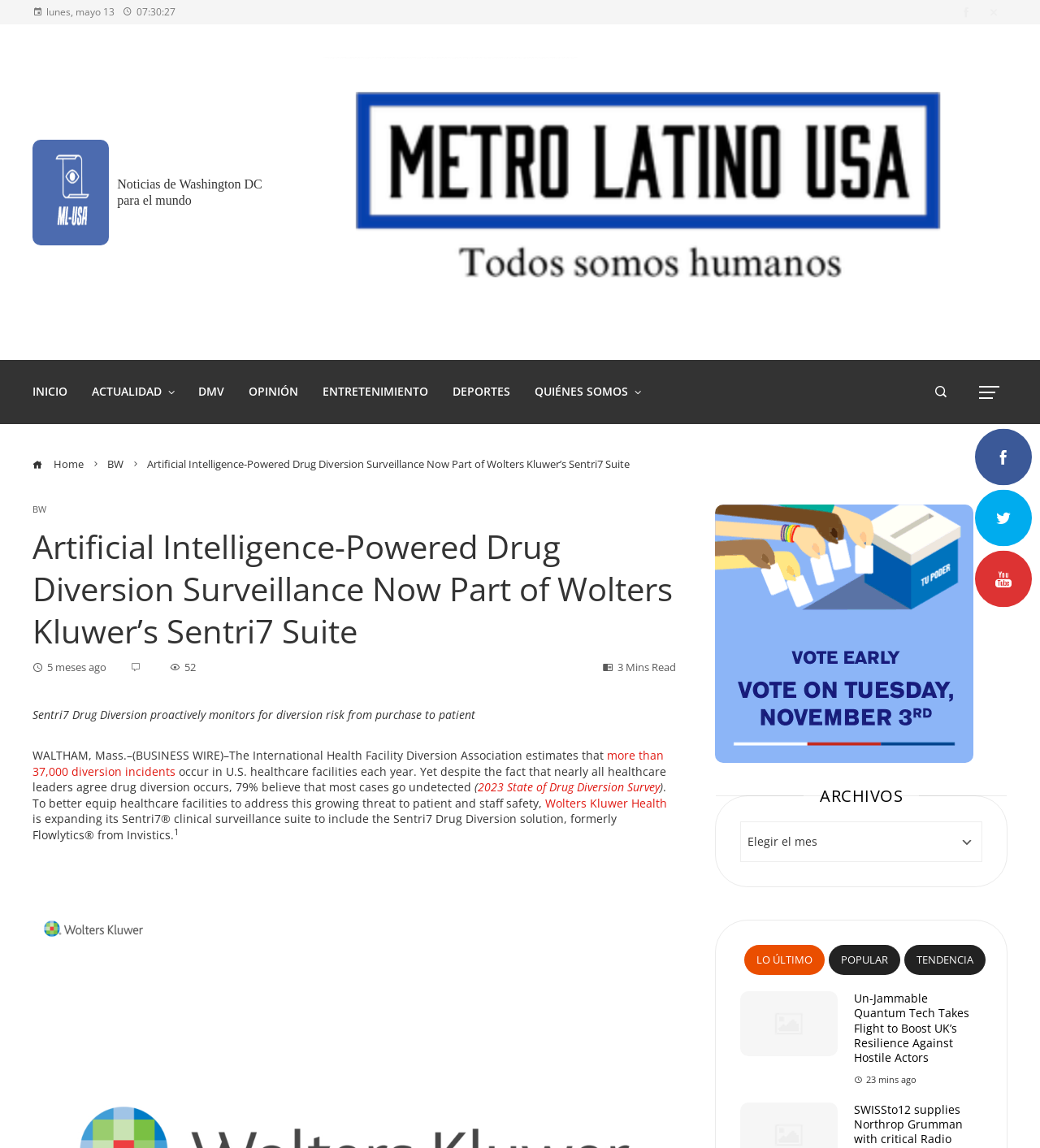Determine and generate the text content of the webpage's headline.

Artificial Intelligence-Powered Drug Diversion Surveillance Now Part of Wolters Kluwer’s Sentri7 Suite